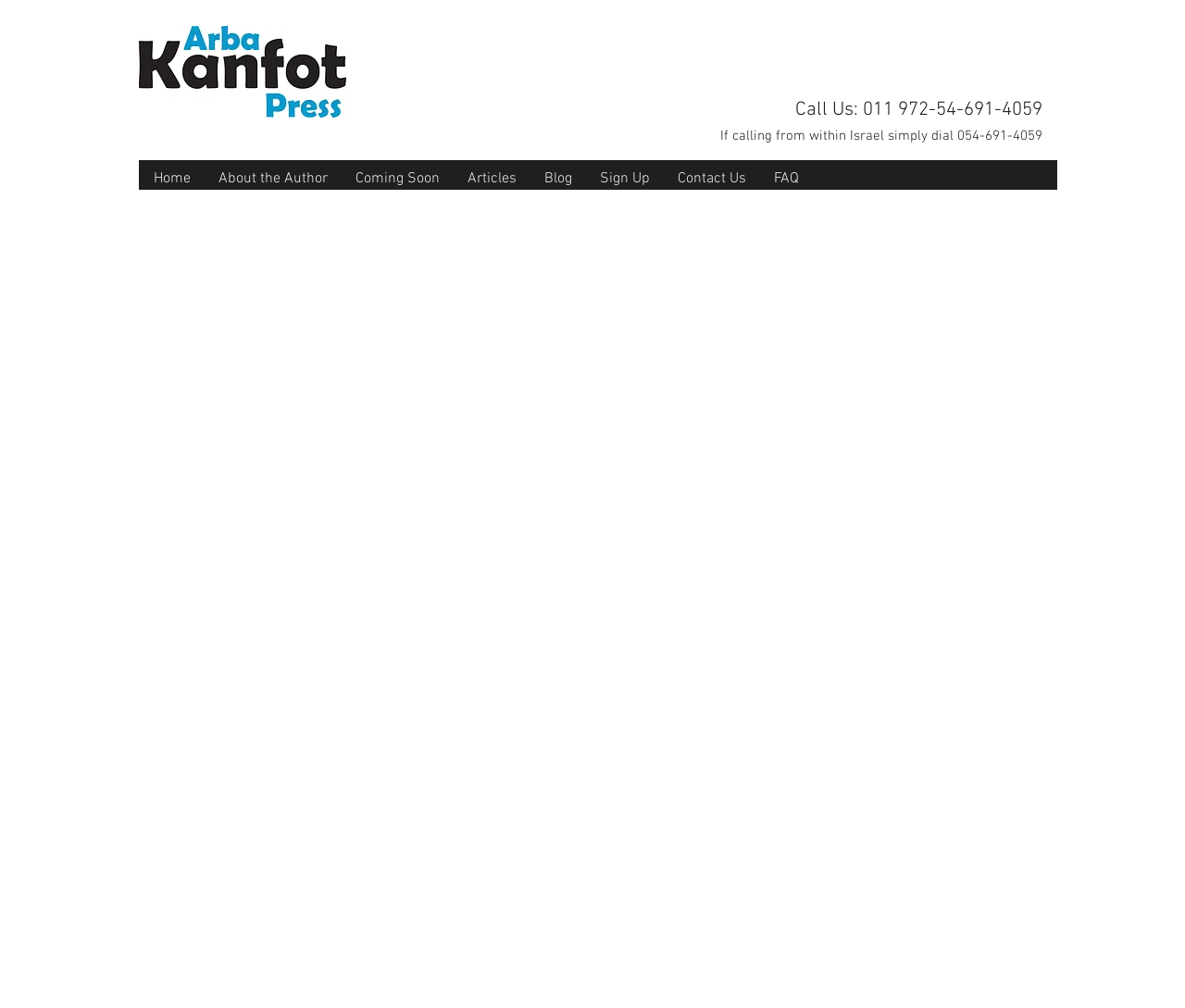Answer the question with a brief word or phrase:
What is the purpose of the 'Sign Up' link?

To register or subscribe